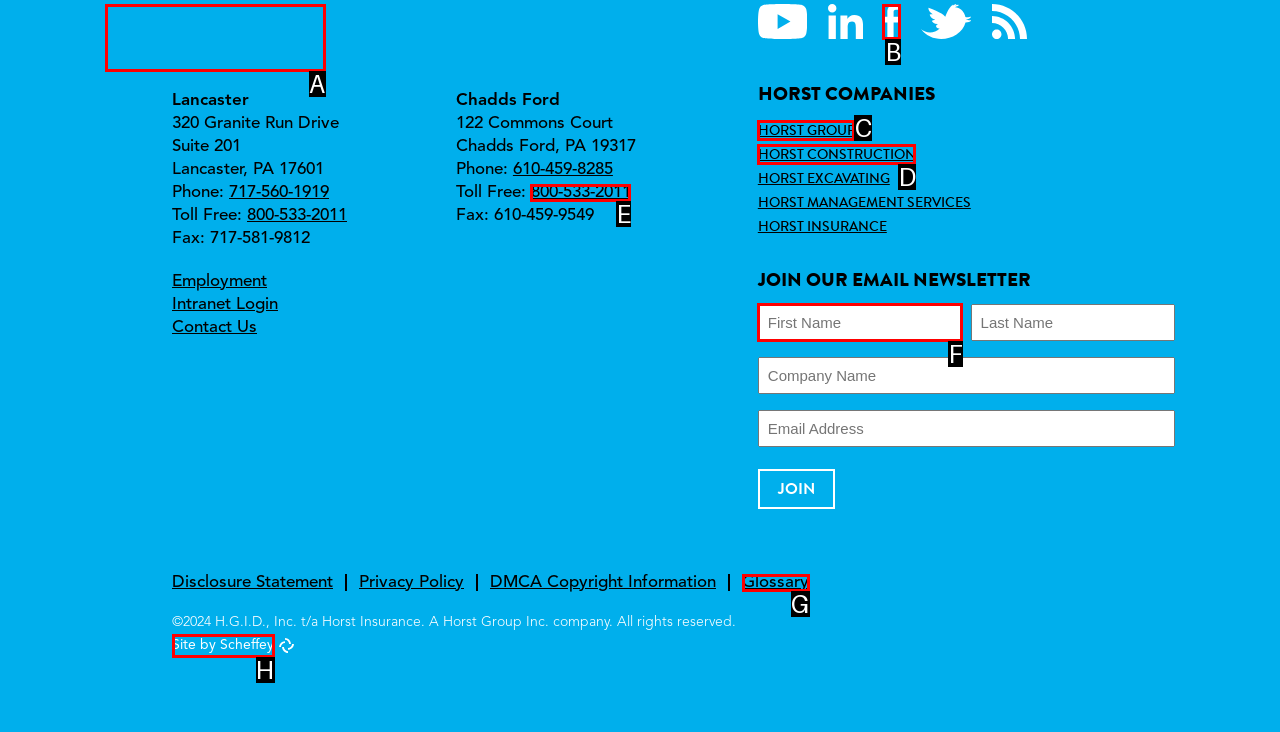Point out the UI element to be clicked for this instruction: Enter your first name. Provide the answer as the letter of the chosen element.

F